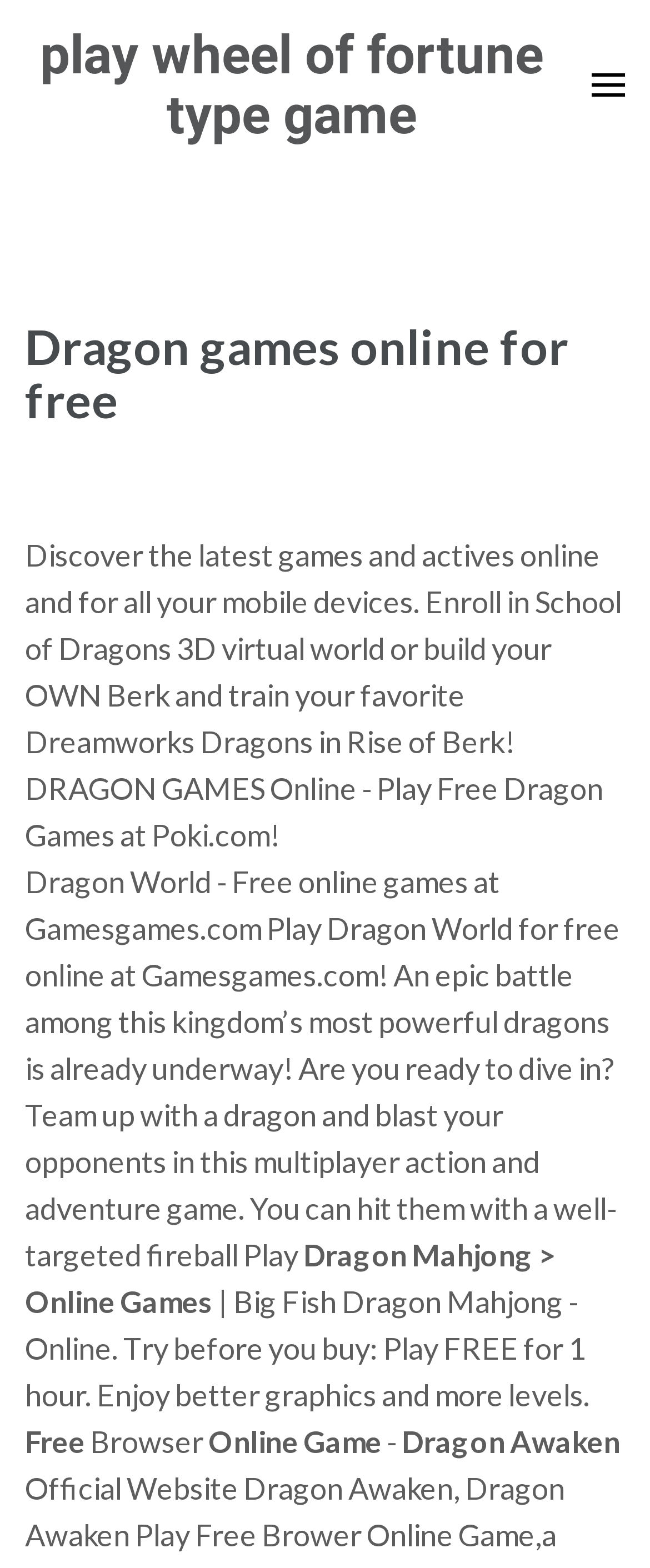Extract the main heading from the webpage content.

Dragon games online for free